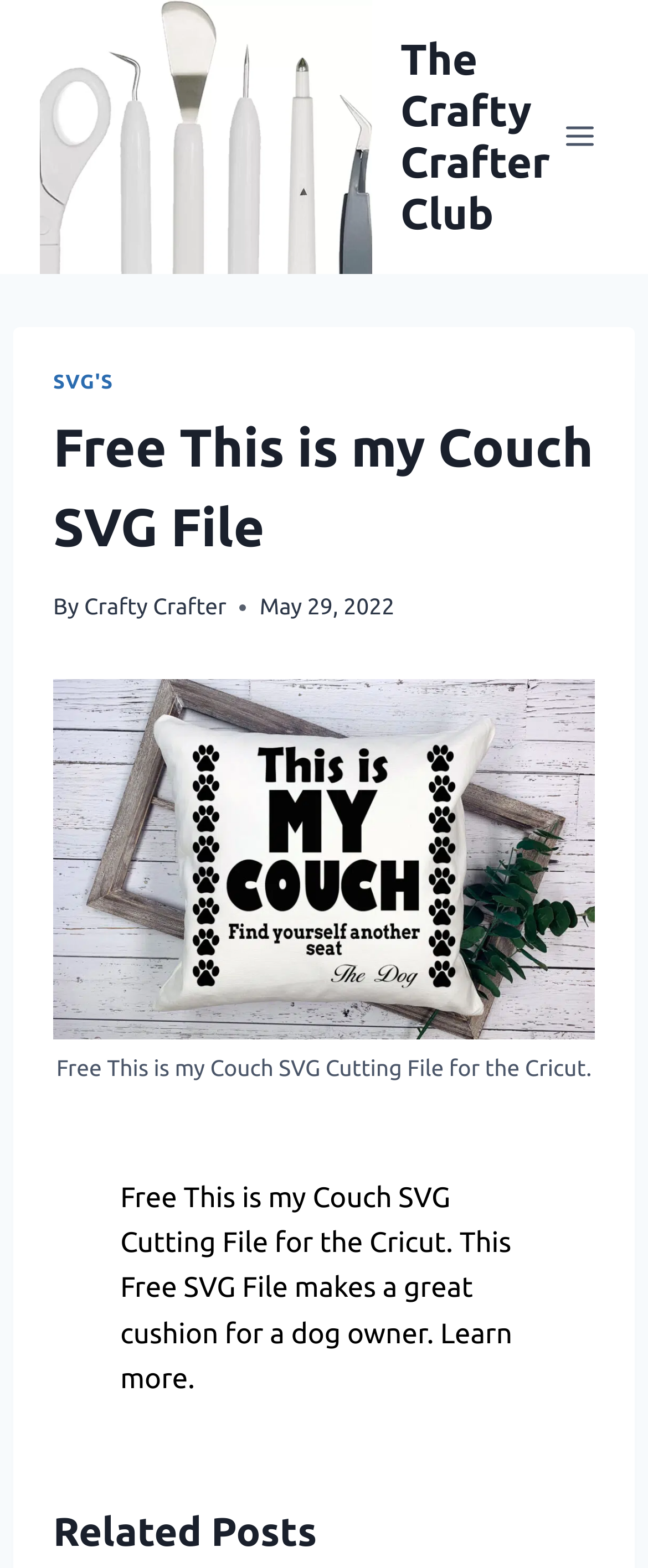Please specify the bounding box coordinates in the format (top-left x, top-left y, bottom-right x, bottom-right y), with all values as floating point numbers between 0 and 1. Identify the bounding box of the UI element described by: SVG's

[0.082, 0.237, 0.175, 0.25]